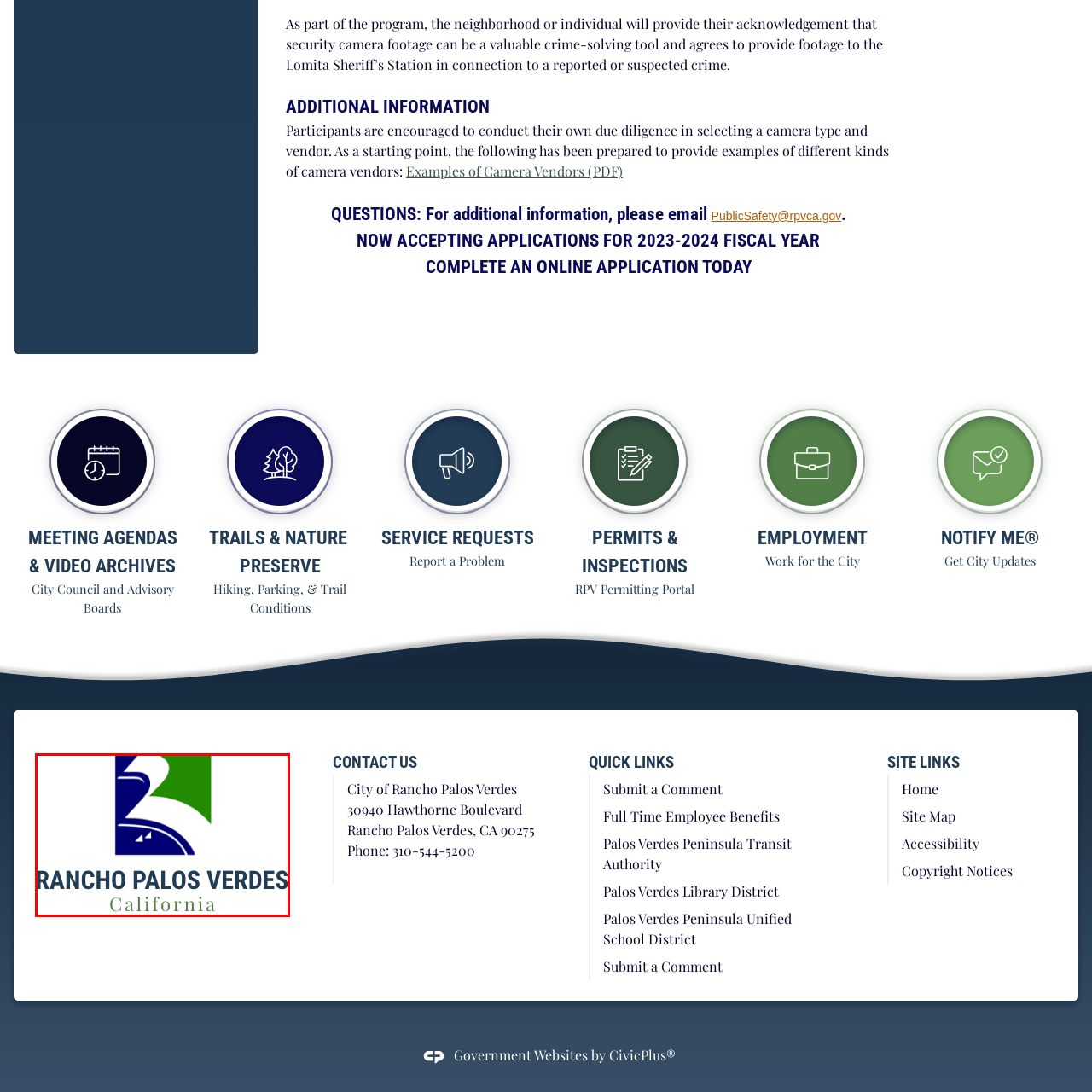View the image surrounded by the red border, What is represented by the shades of blue and green?
 Answer using a single word or phrase.

Ocean and landscapes